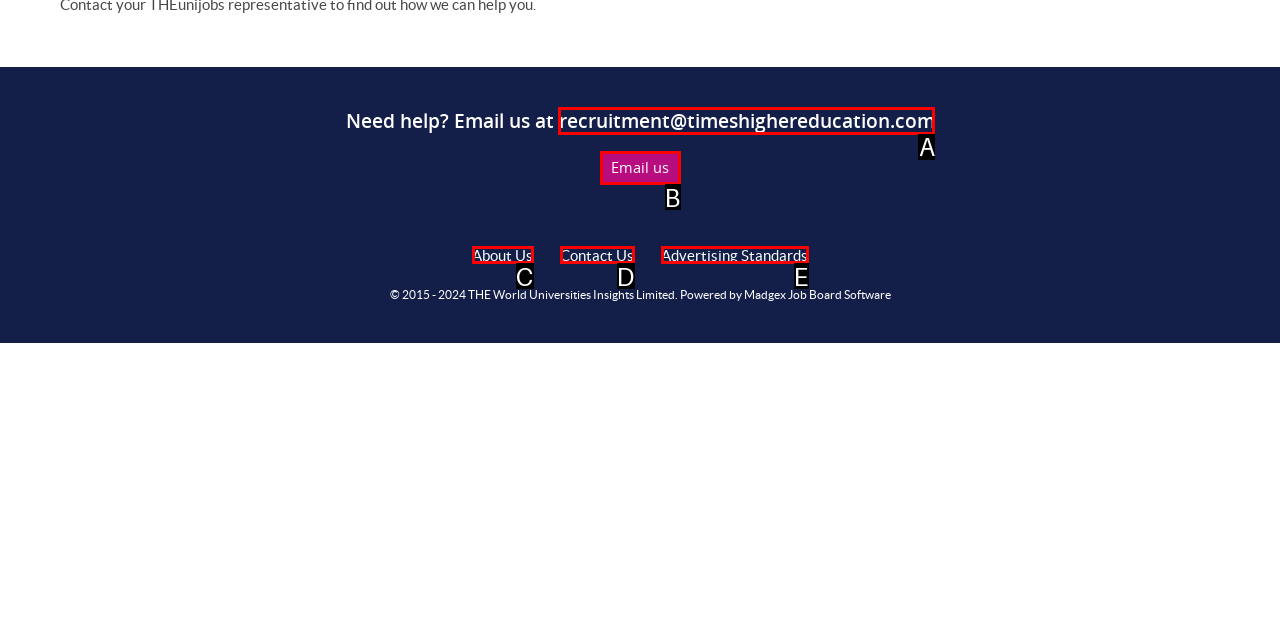Find the HTML element that corresponds to the description: recruitment@timeshighereducation.com. Indicate your selection by the letter of the appropriate option.

A